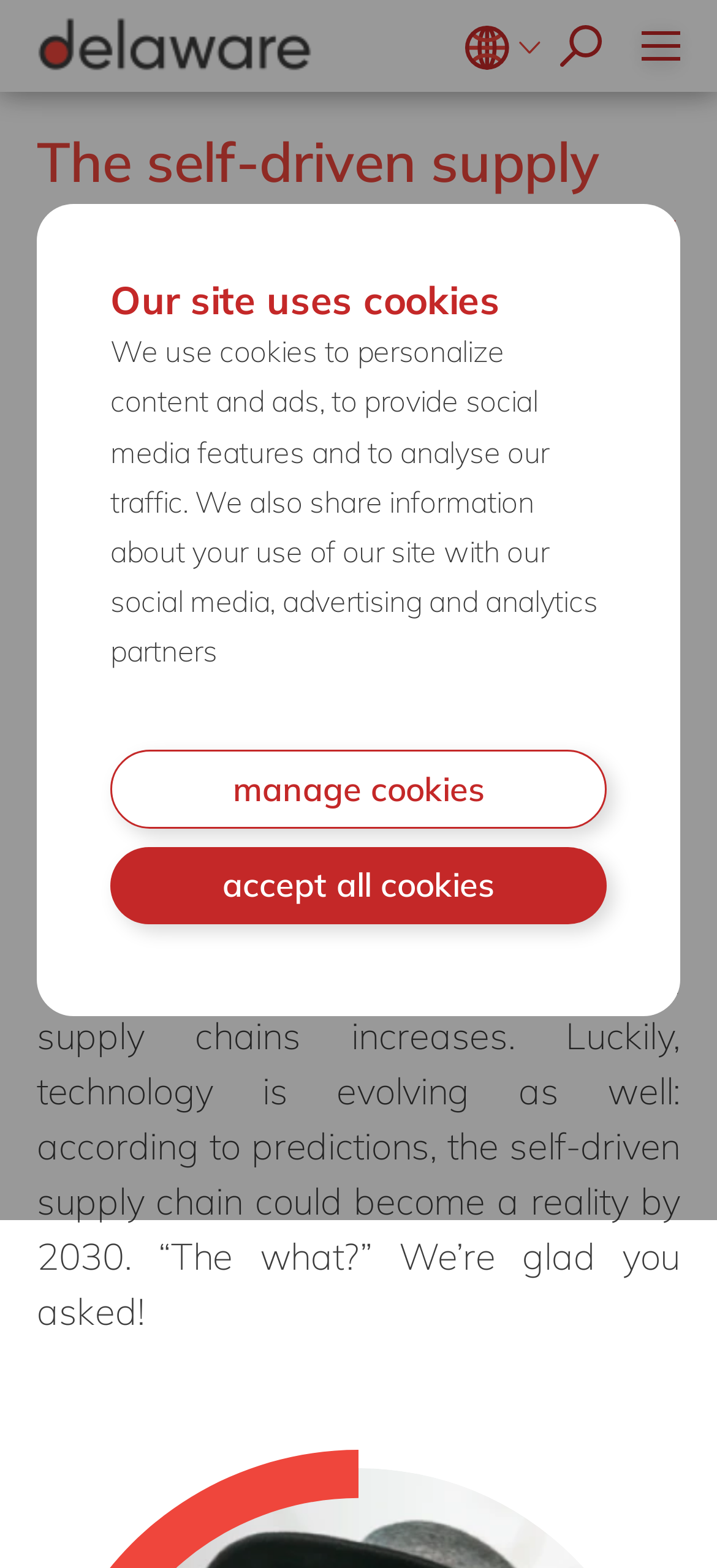Locate the primary heading on the webpage and return its text.

The self-driven supply chain: what it is and why you should care